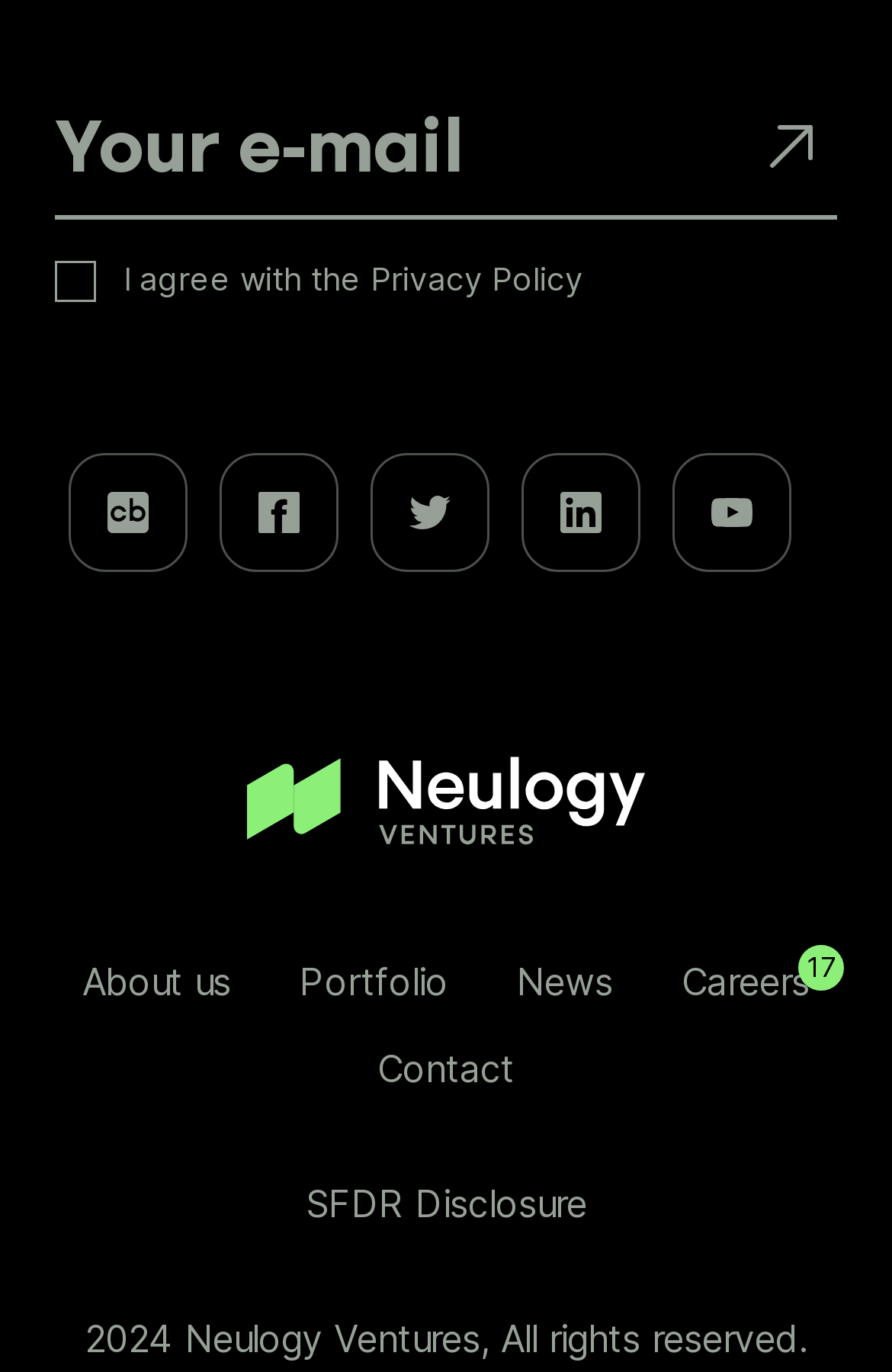Please identify the bounding box coordinates of the element I need to click to follow this instruction: "View the privacy policy".

[0.415, 0.189, 0.654, 0.217]